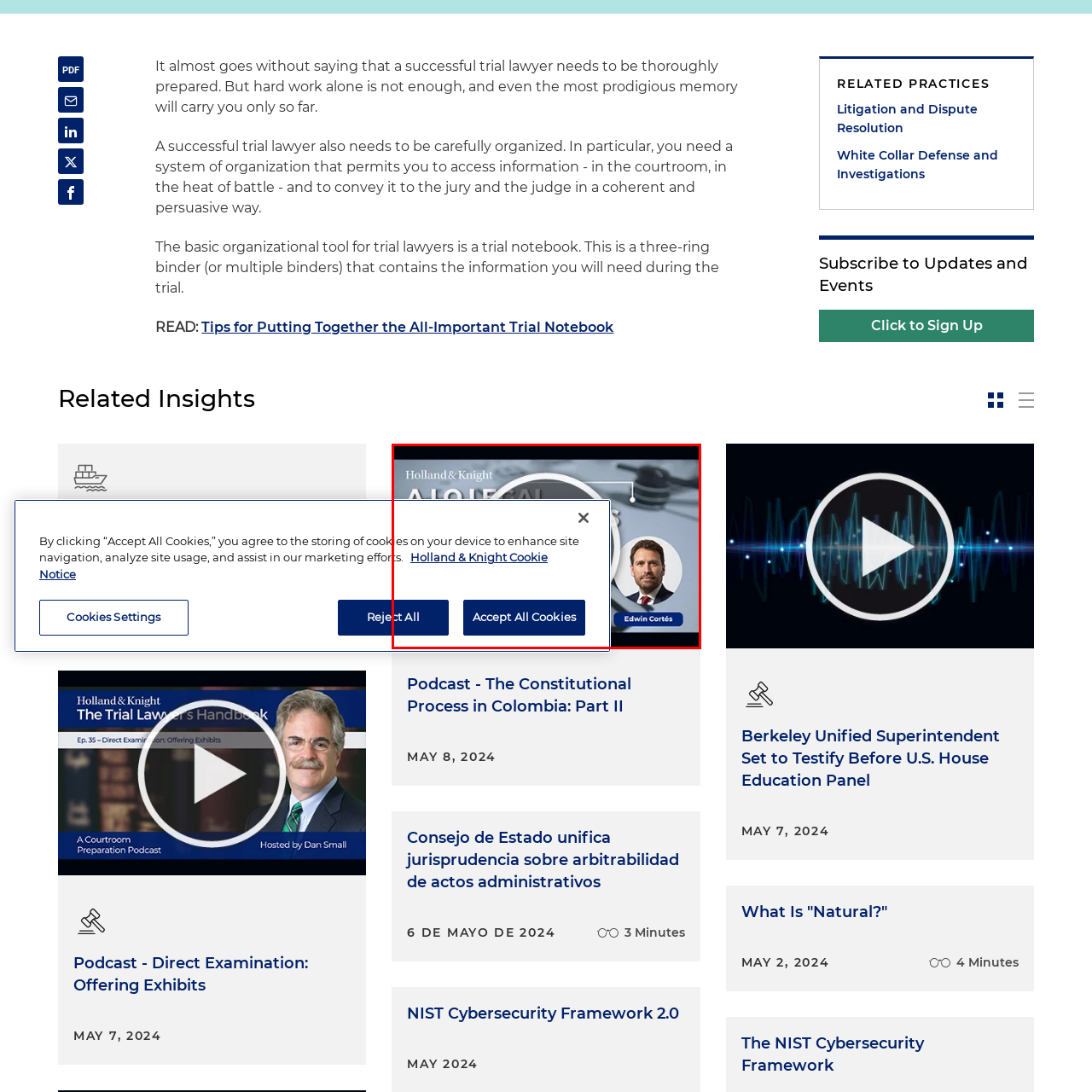Elaborate on the image enclosed by the red box with a detailed description.

The image showcases a digital banner from Holland & Knight, featuring an important notice about cookie usage on their website. Prominently displayed is a professional portrait of Edwin Cortés, who likely plays a key role associated with the firm's legal services. The banner includes buttons for users to either "Accept All Cookies" or "Reject All," emphasizing the importance of user consent for enhanced website navigation and usability. The background features elements related to the legal field, including a gavel, reinforcing the firm's focus on legal practices. The overall design suggests a commitment to transparency and user engagement.